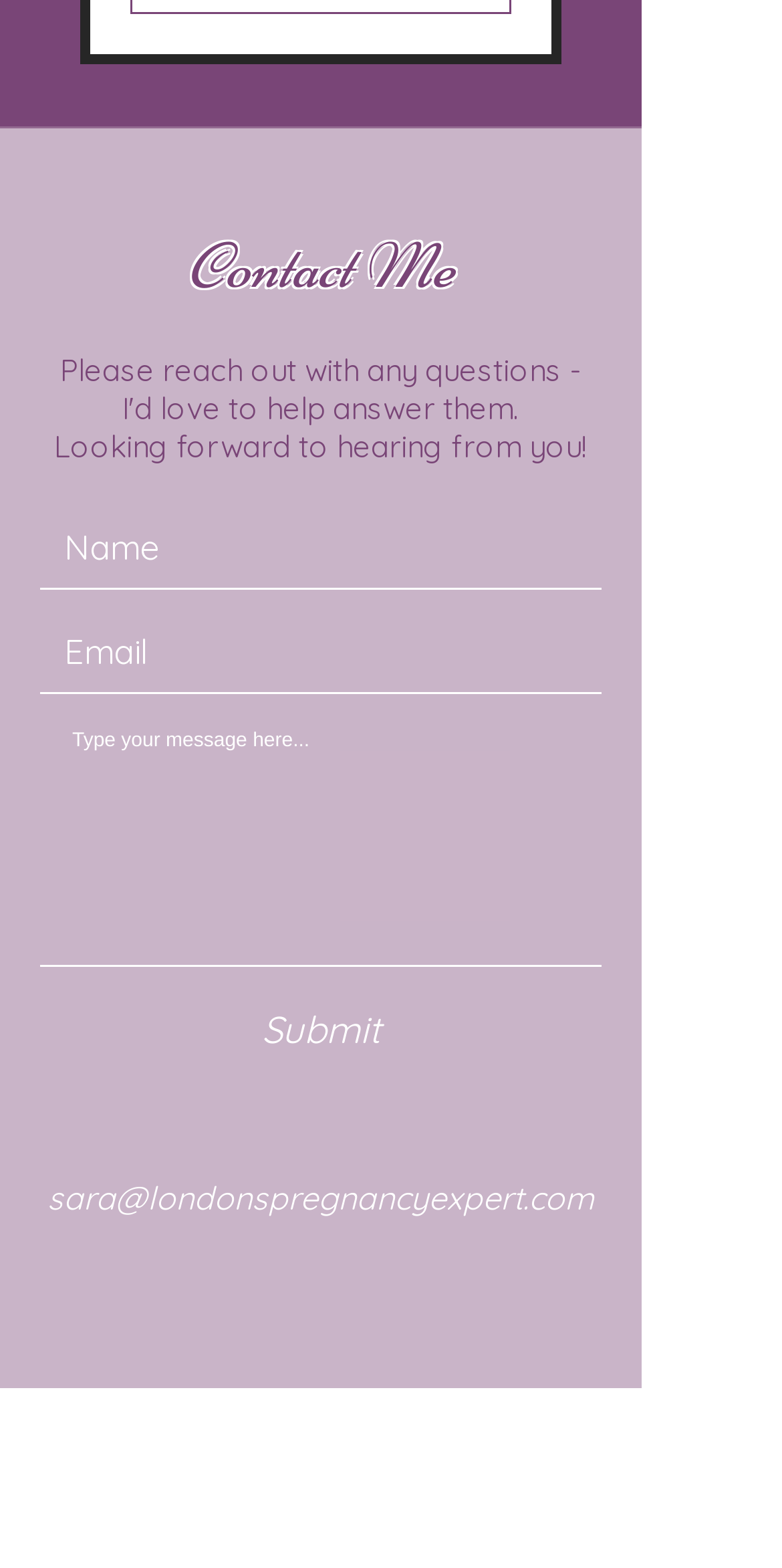Give a concise answer of one word or phrase to the question: 
What is the button text below the text boxes?

Submit